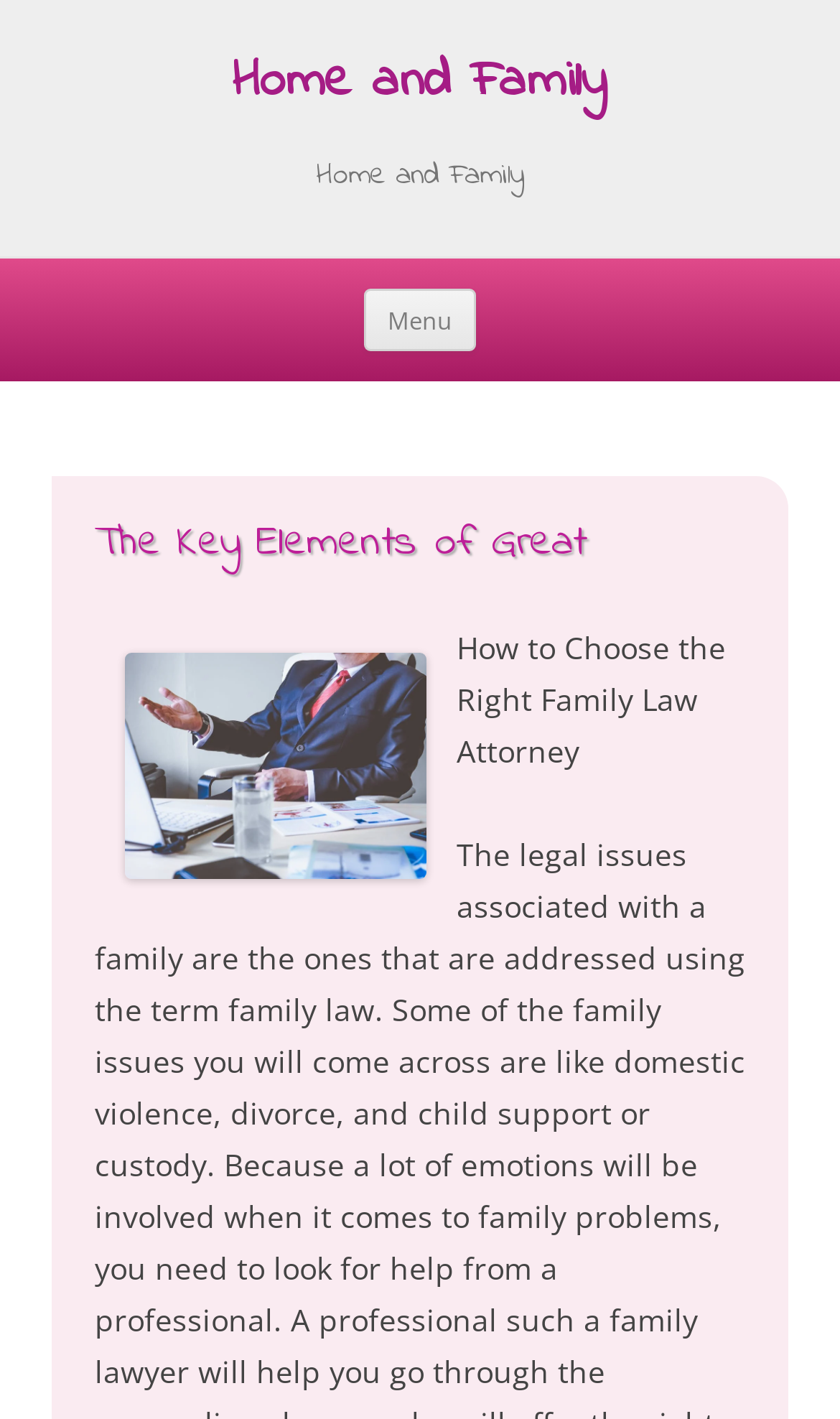Give a concise answer using one word or a phrase to the following question:
What type of image is displayed on the webpage?

Unknown